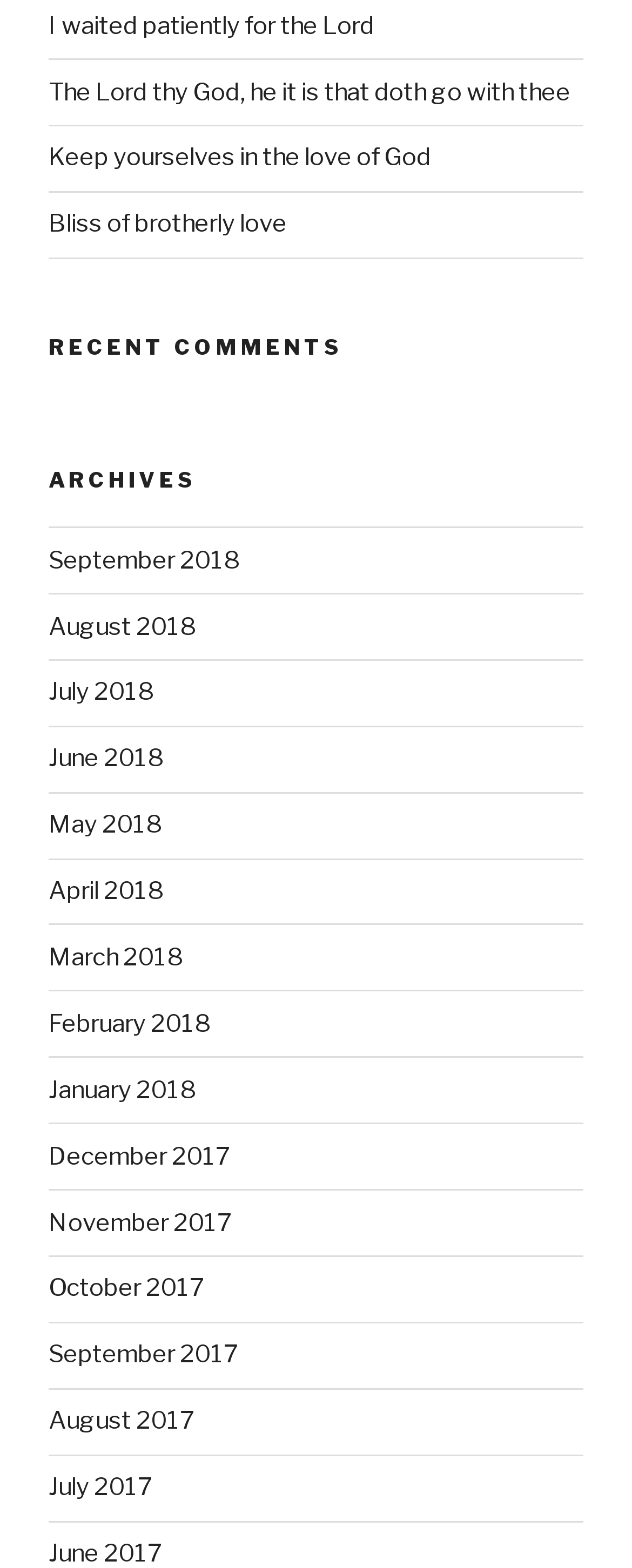Answer the following query concisely with a single word or phrase:
How many headings are on the webpage?

2